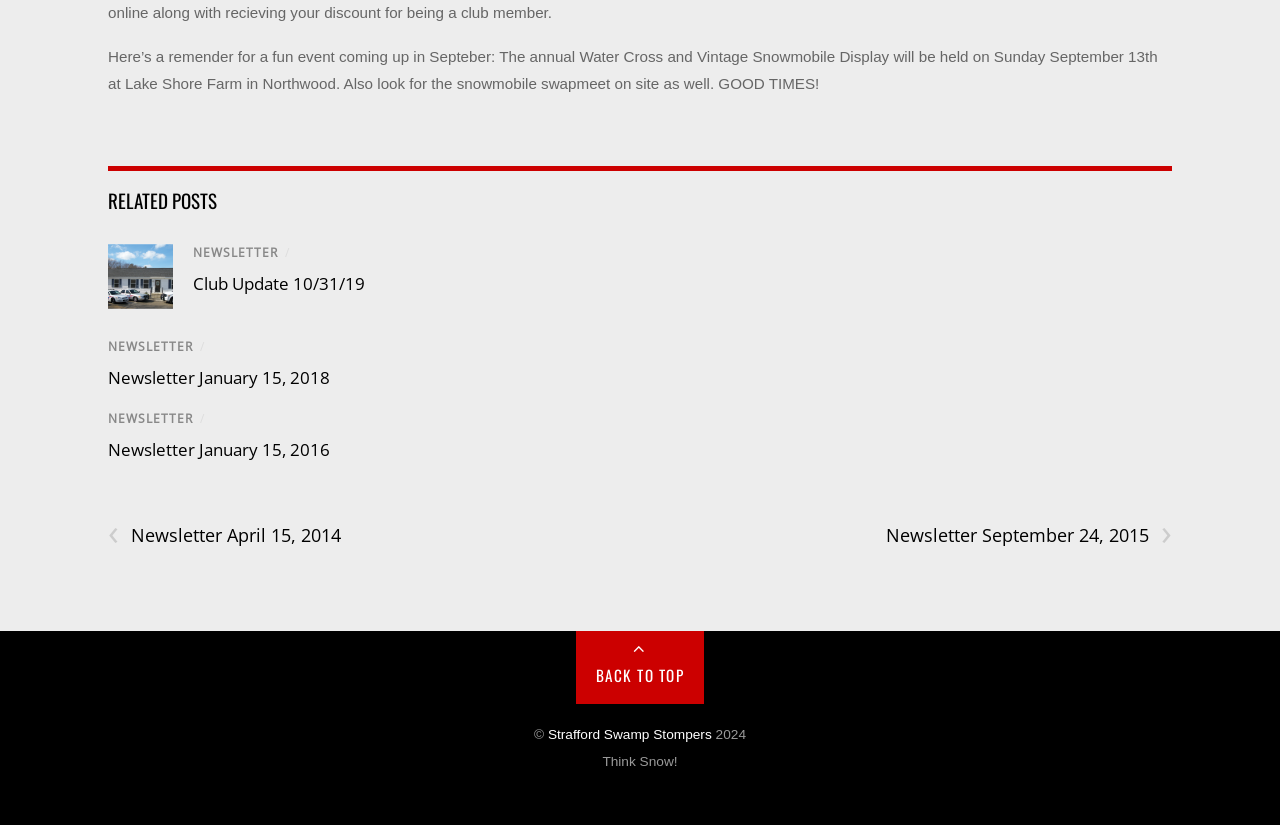Extract the bounding box coordinates for the UI element described as: "Newsletter".

[0.084, 0.497, 0.151, 0.518]